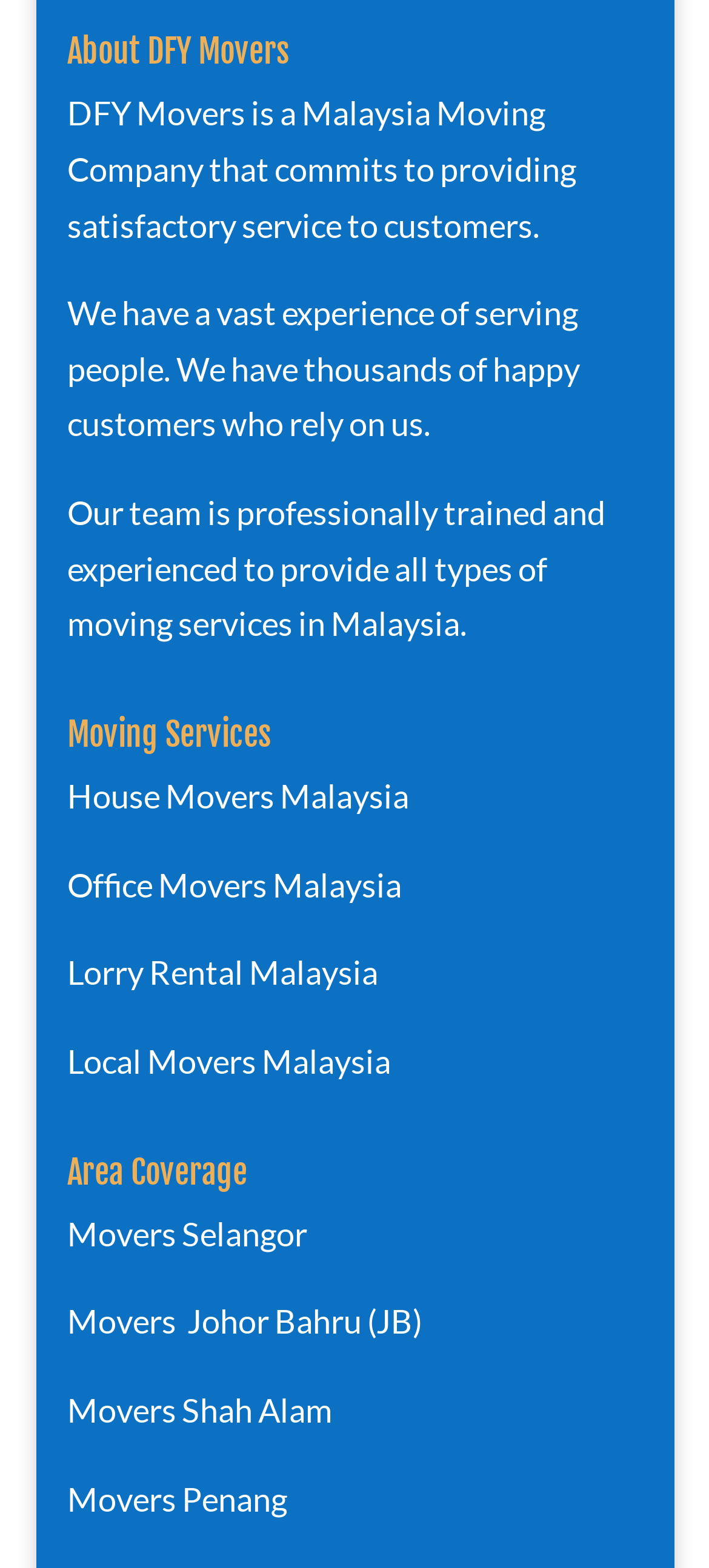Answer the question below using just one word or a short phrase: 
What areas does DFY Movers cover?

Selangor, Johor Bahru, Shah Alam, Penang